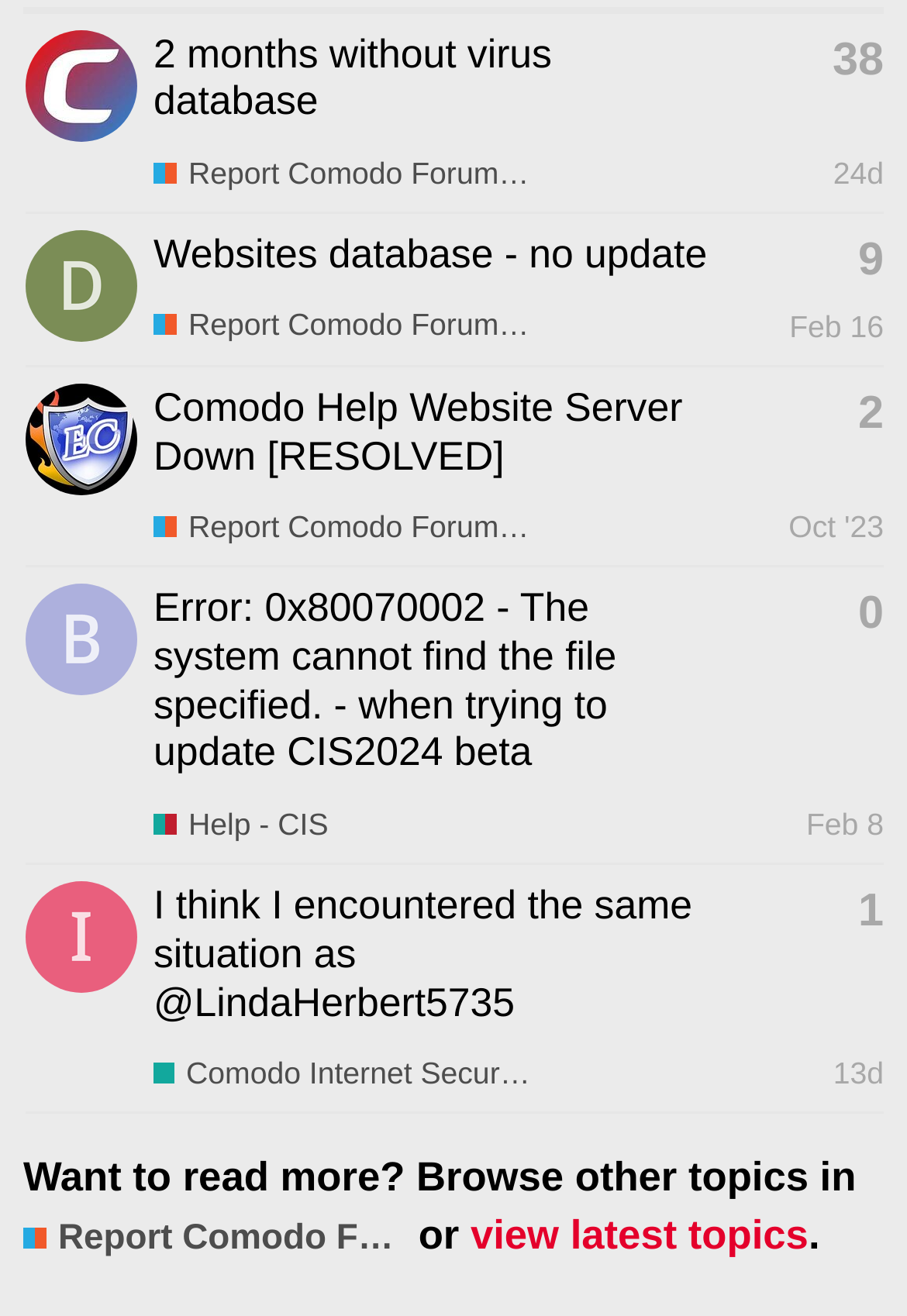Locate the coordinates of the bounding box for the clickable region that fulfills this instruction: "View topic 'New_Style_xd 2 months without virus database'".

[0.028, 0.049, 0.151, 0.079]